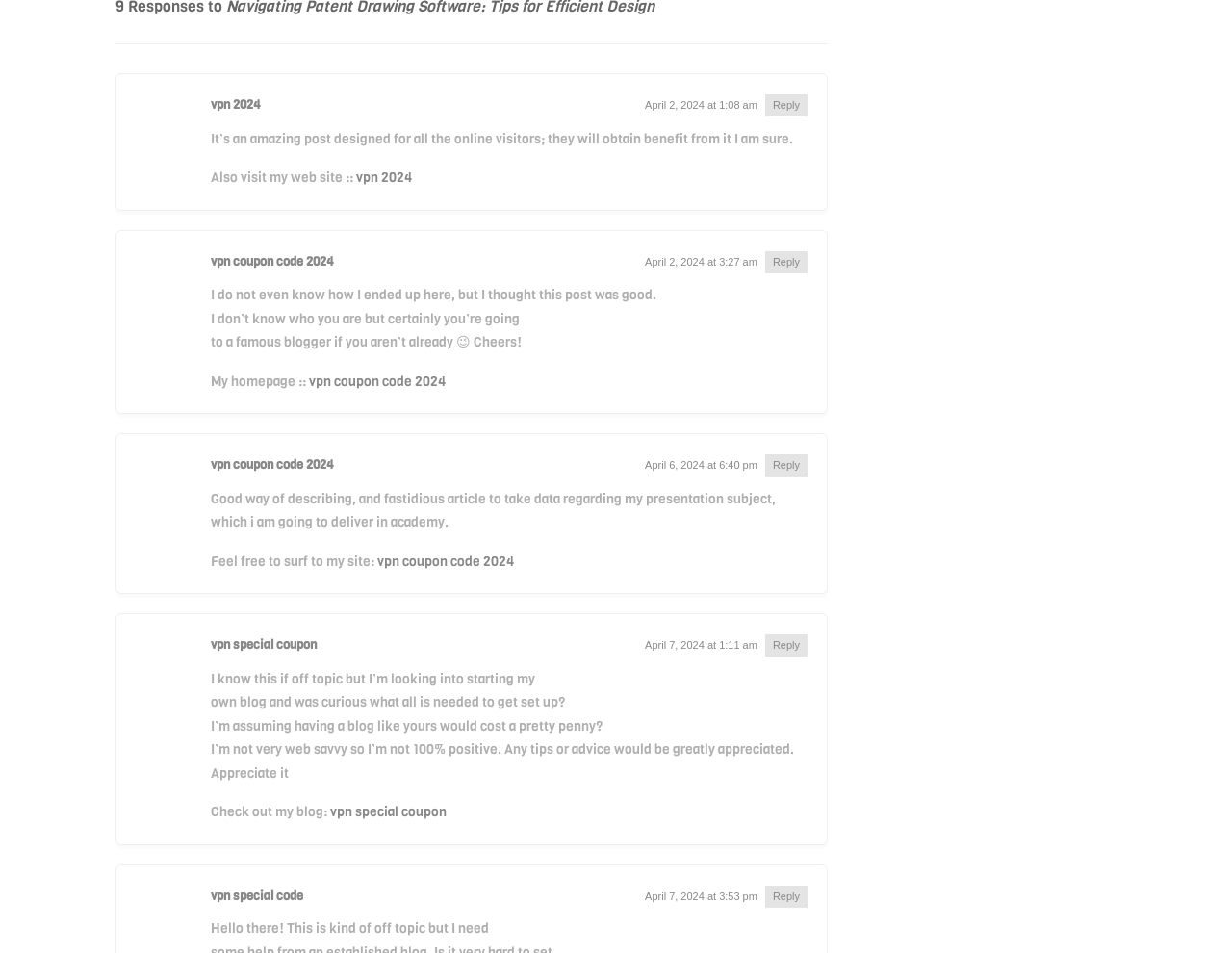What is the blogger's tone in the fifth comment?
Look at the image and respond to the question as thoroughly as possible.

The fifth comment ends with 'Appreciate it' which indicates that the blogger's tone is appreciative.